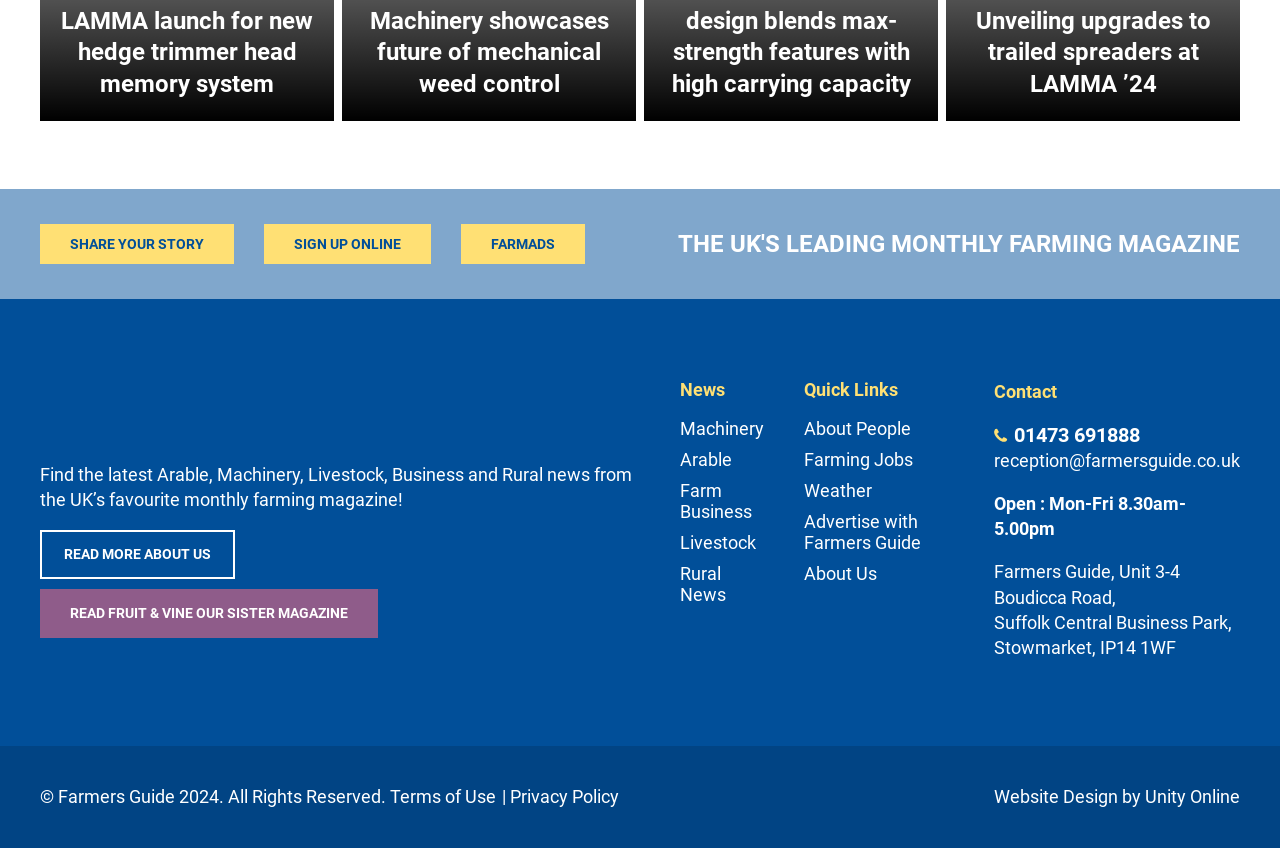Pinpoint the bounding box coordinates of the area that must be clicked to complete this instruction: "View previous post".

None